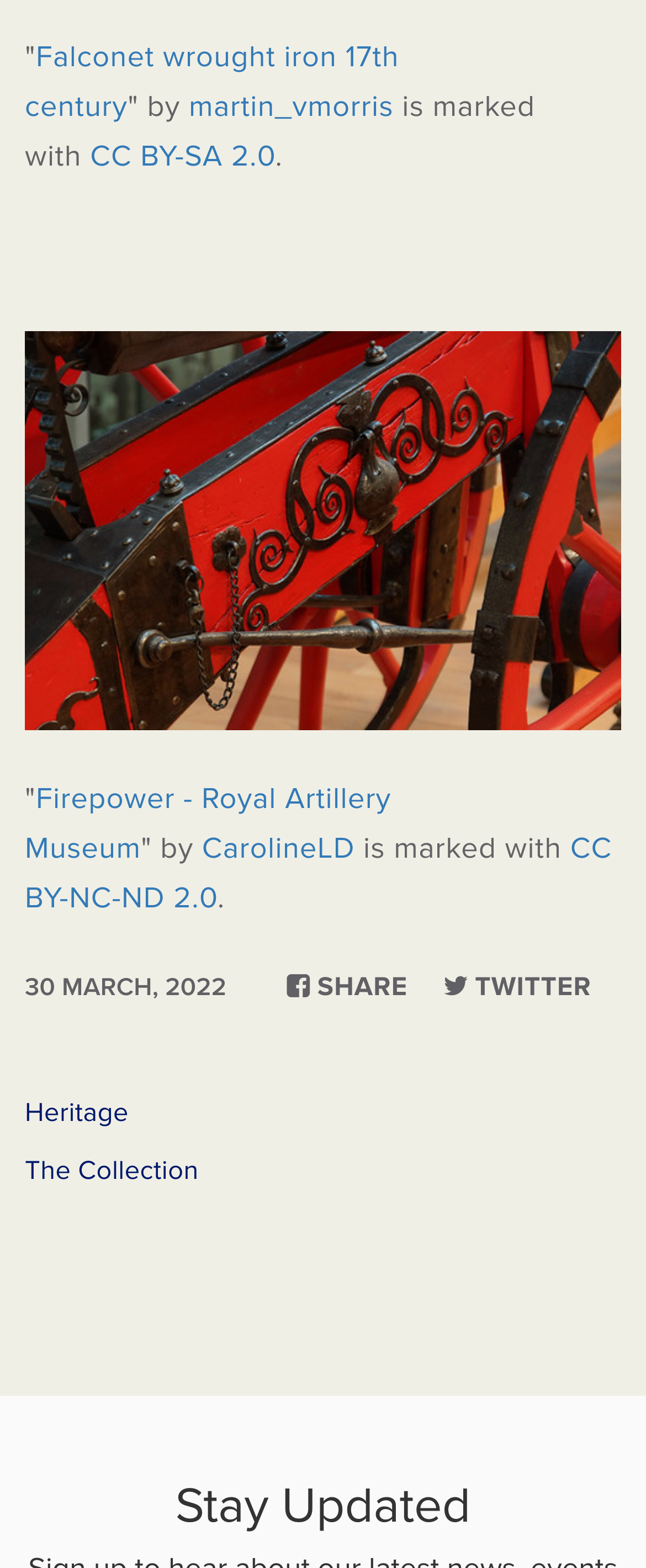What is the date mentioned in the footer?
Using the visual information, reply with a single word or short phrase.

30 MARCH, 2022